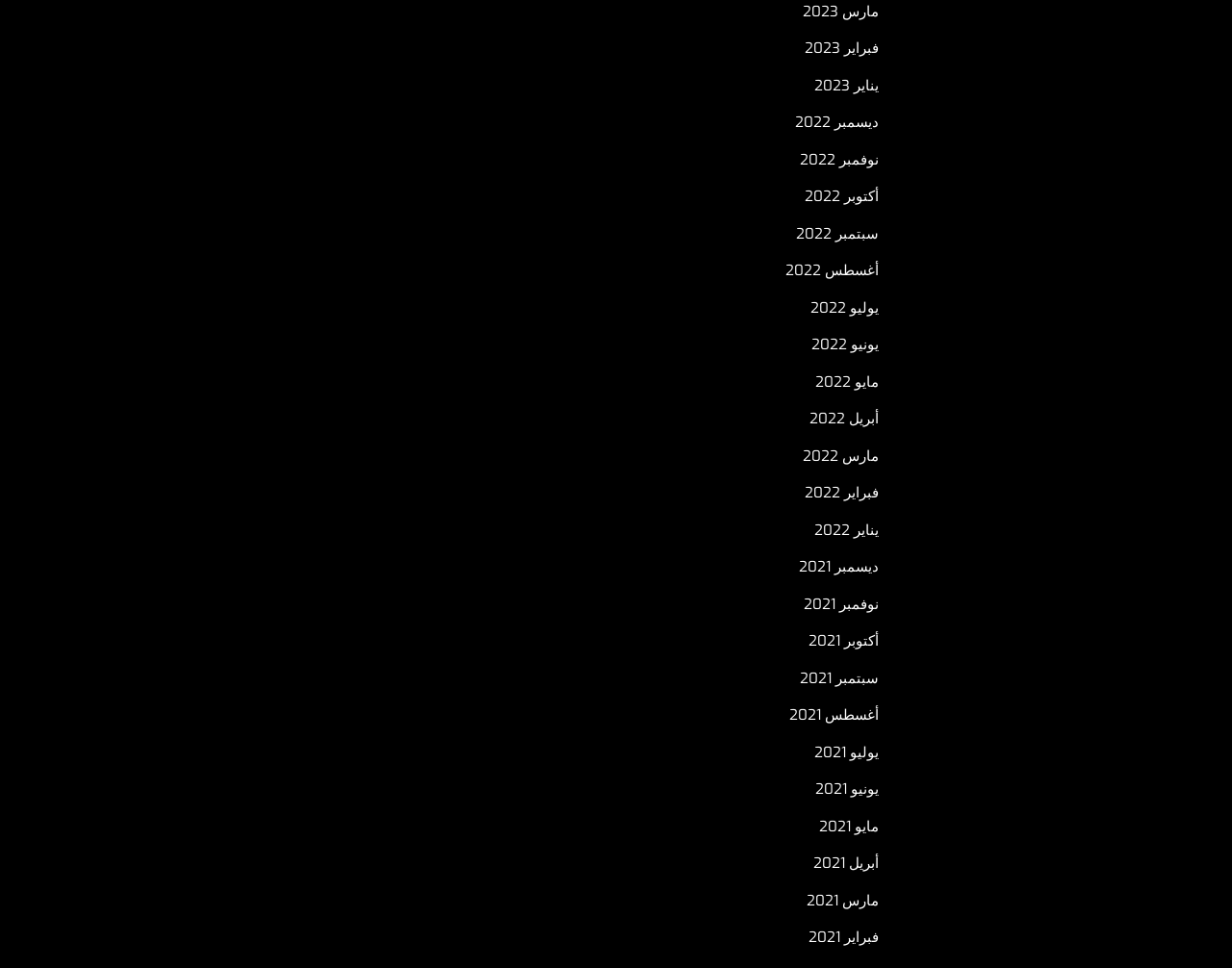Please specify the bounding box coordinates of the region to click in order to perform the following instruction: "check november 2021".

[0.652, 0.614, 0.713, 0.634]